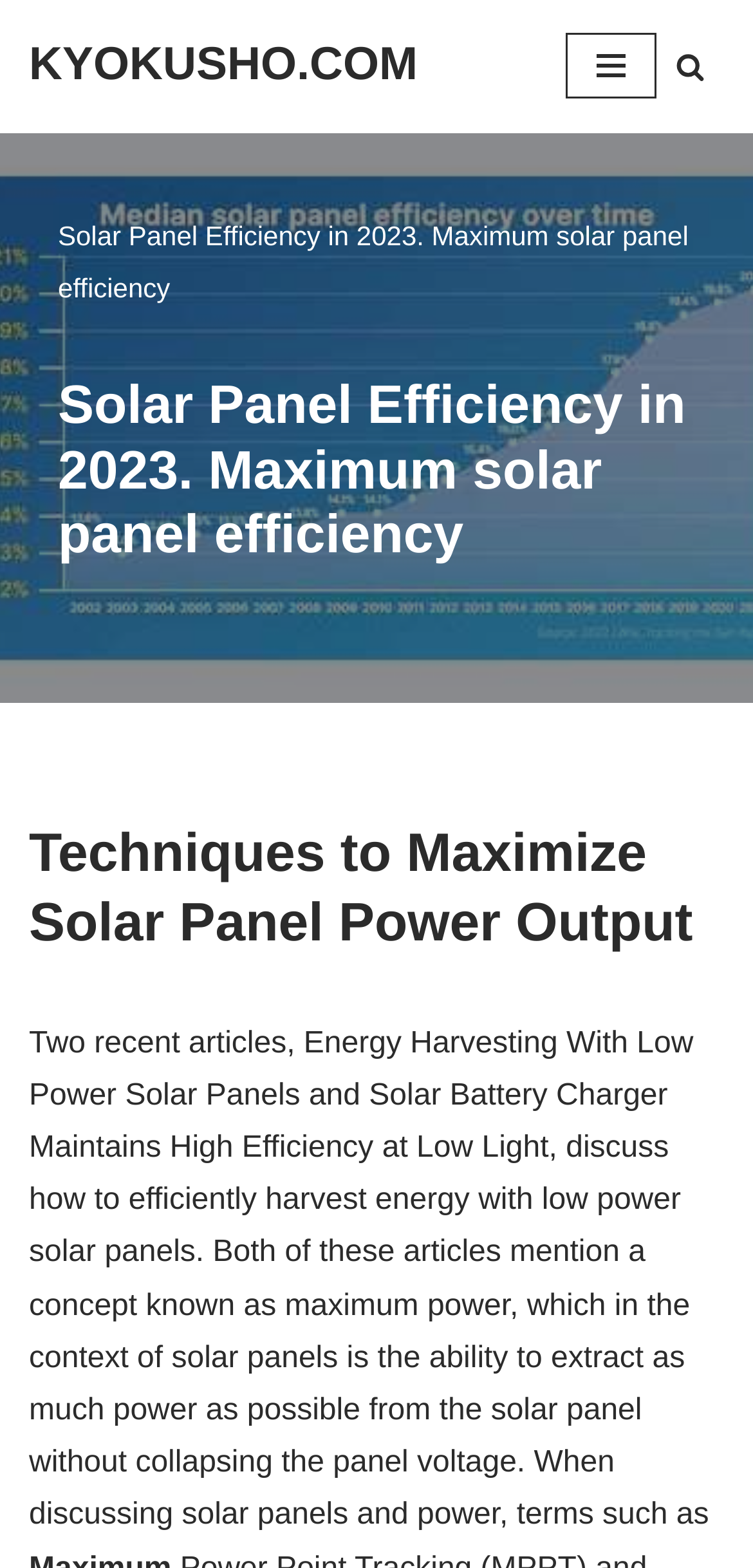Describe all significant elements and features of the webpage.

The webpage is about solar panel efficiency and maximizing power output. At the top left, there is a link to "Skip to content" and a link to the website's homepage, "KYOKUSHO.COM". Next to the website's homepage link, there is a button to open the navigation menu. On the top right, there is a search link with a small image beside it.

Below the top navigation bar, there is a large heading that reads "Solar Panel Efficiency in 2023. Maximum solar panel efficiency". This heading is followed by a subheading that says "Techniques to Maximize Solar Panel Power Output". 

The main content of the webpage starts below the subheading, where there is a block of text that discusses two recent articles related to energy harvesting with low power solar panels and solar battery chargers. The text explains the concept of maximum power in the context of solar panels, which is the ability to extract as much power as possible from the solar panel without collapsing the panel voltage.